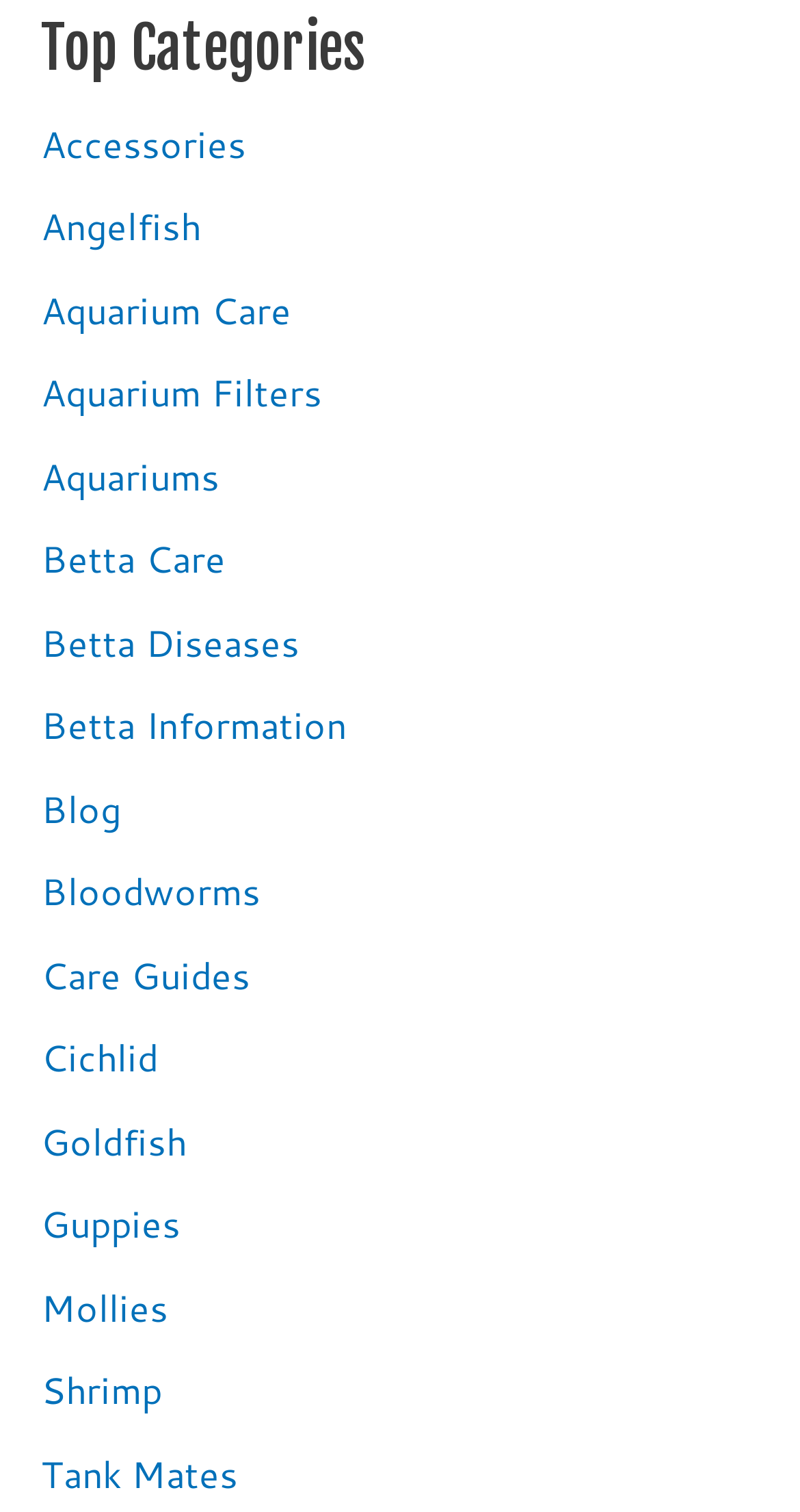Please identify the bounding box coordinates of the region to click in order to complete the task: "view Aquarium Care". The coordinates must be four float numbers between 0 and 1, specified as [left, top, right, bottom].

[0.051, 0.187, 0.364, 0.222]